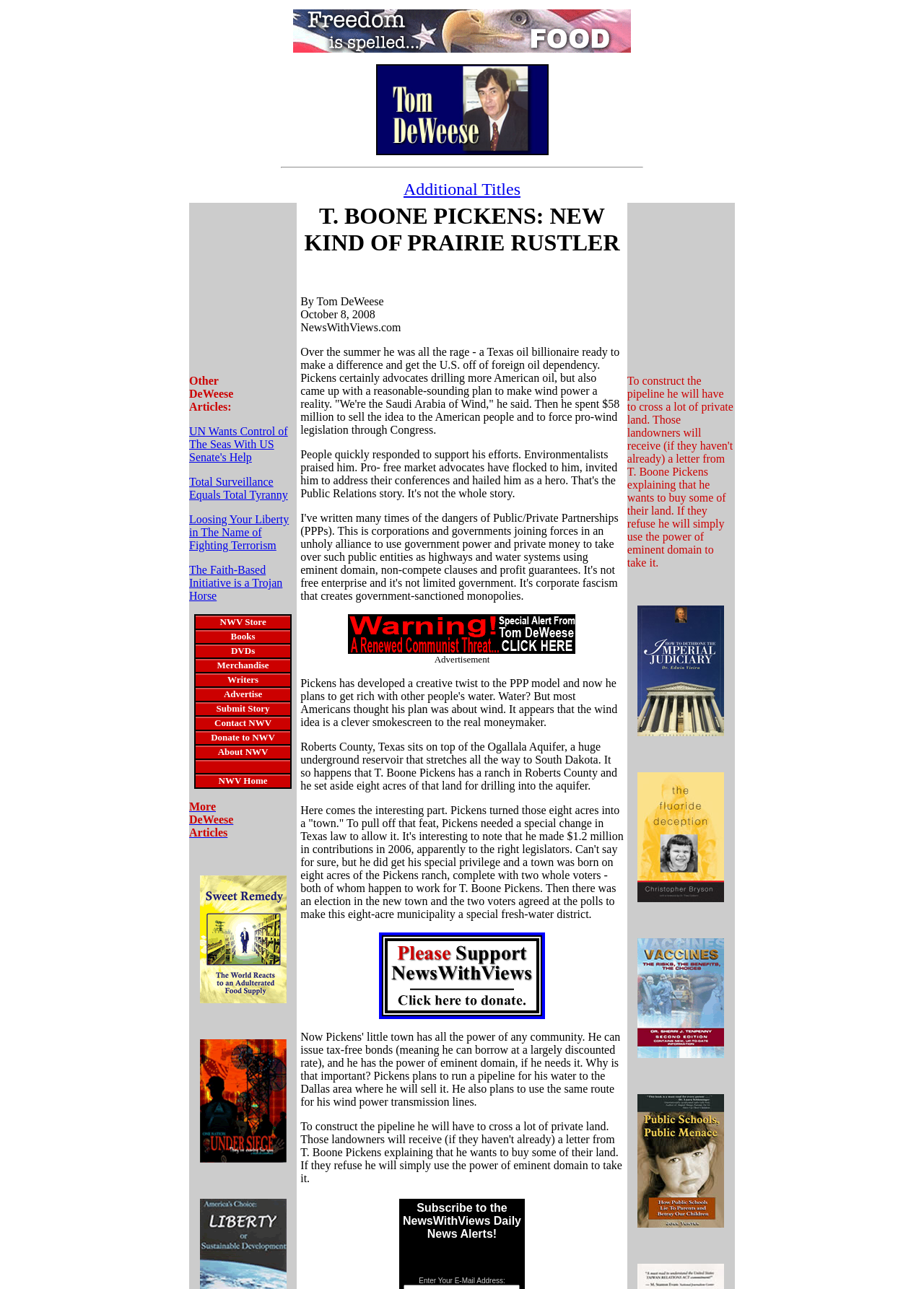Locate the bounding box coordinates of the clickable area needed to fulfill the instruction: "Go to 'NWV Store'".

[0.238, 0.477, 0.288, 0.487]